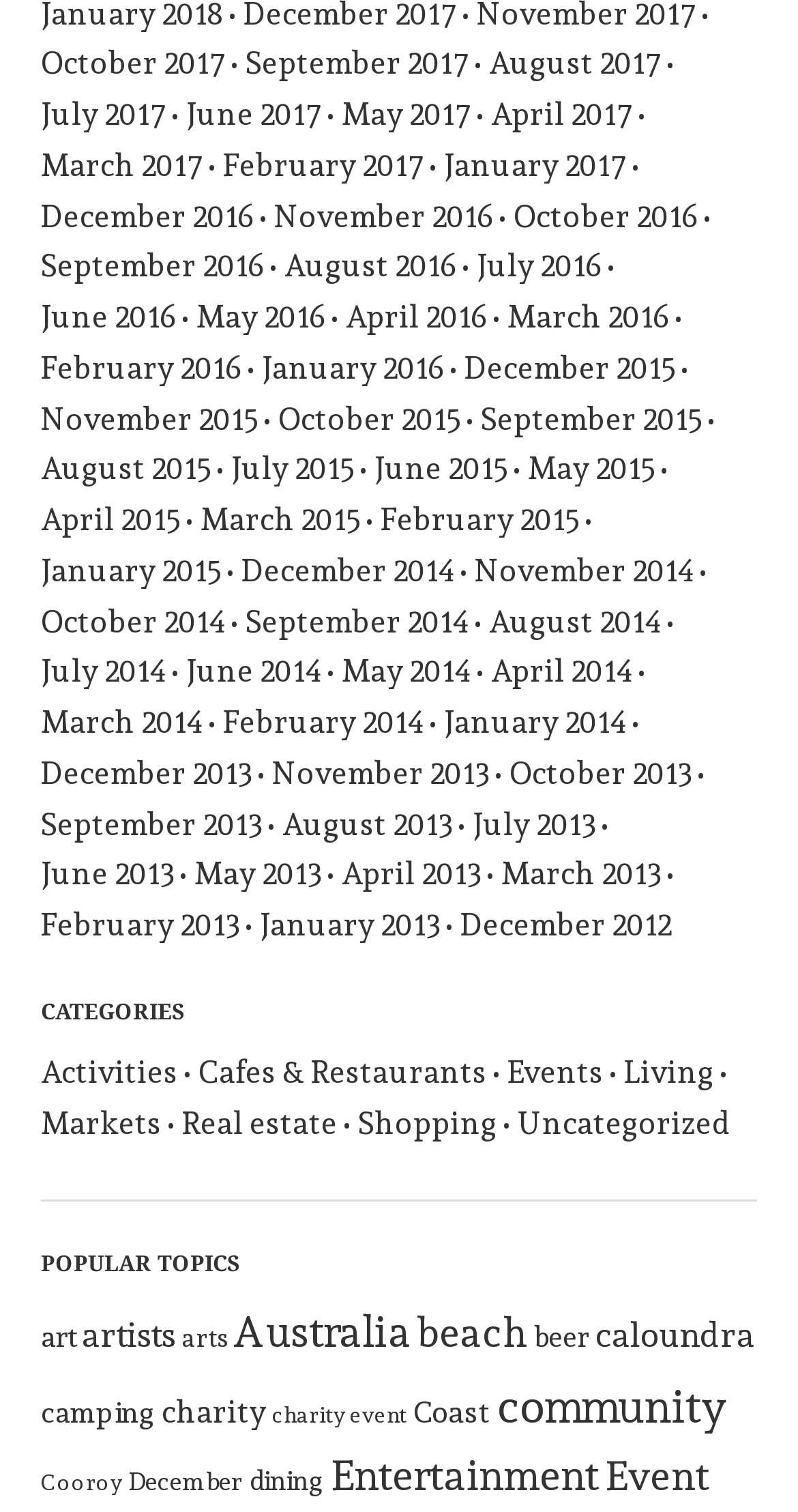Locate the bounding box of the user interface element based on this description: "Cafes & Restaurants".

[0.249, 0.697, 0.61, 0.721]